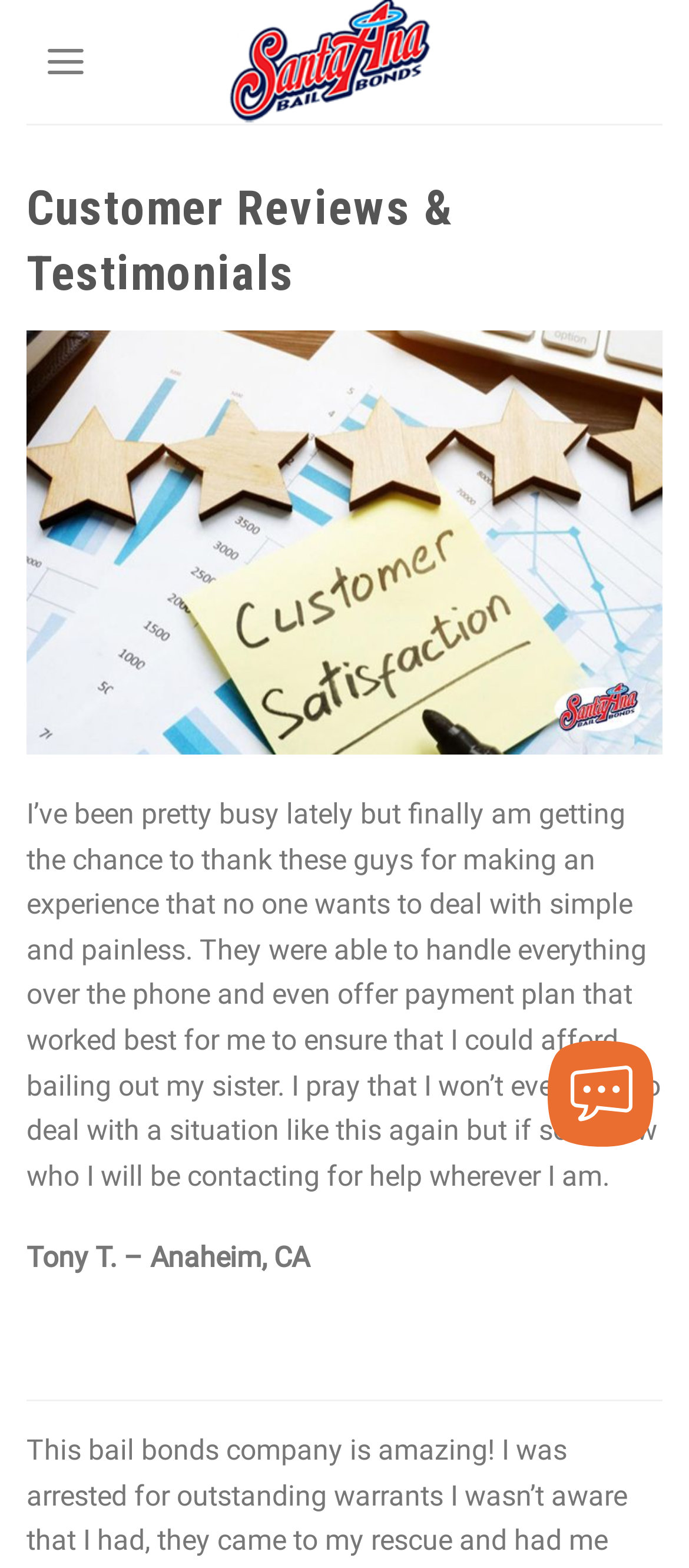What is the name of the bail bonds company?
Use the image to answer the question with a single word or phrase.

Santa Ana Bail Bonds